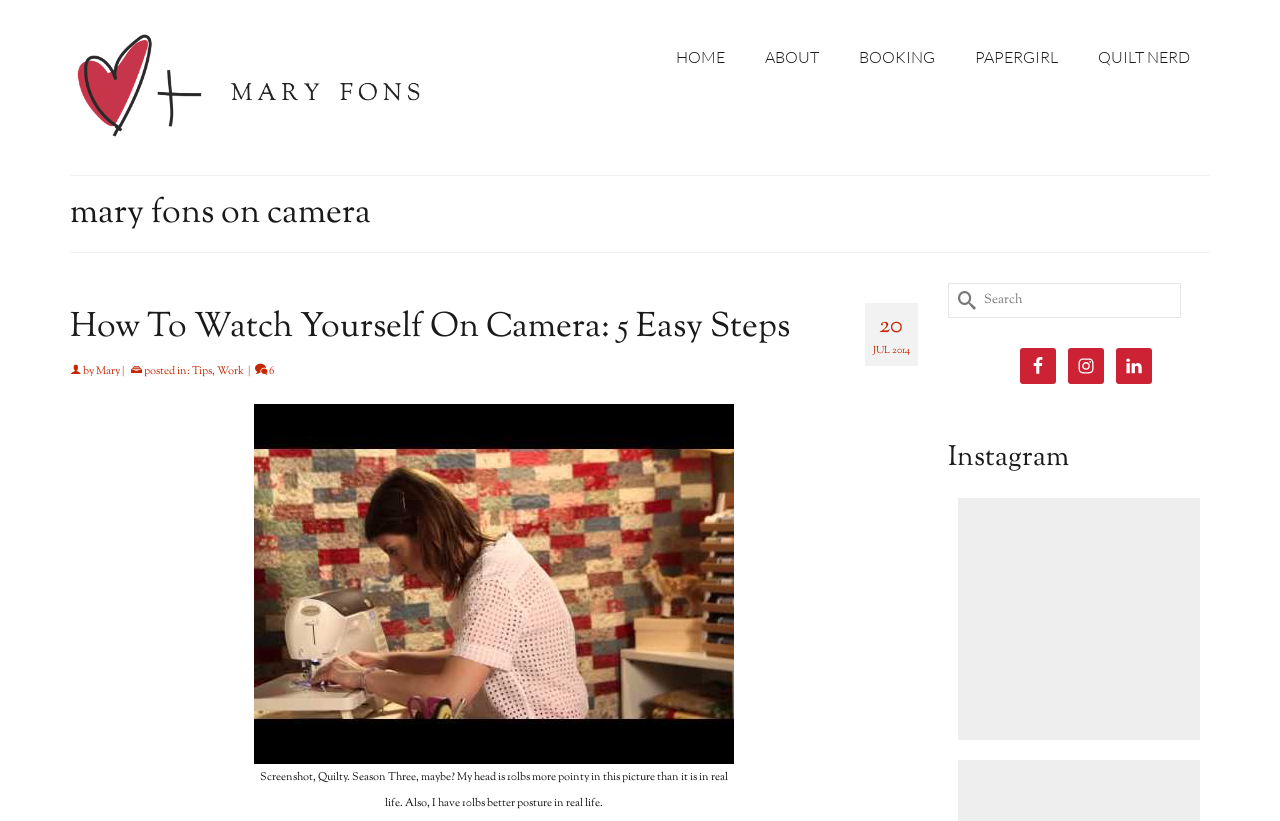What is the name of the author?
Make sure to answer the question with a detailed and comprehensive explanation.

The author's name is mentioned in the link 'Mary' which is part of the text 'by Mary' in the article heading.